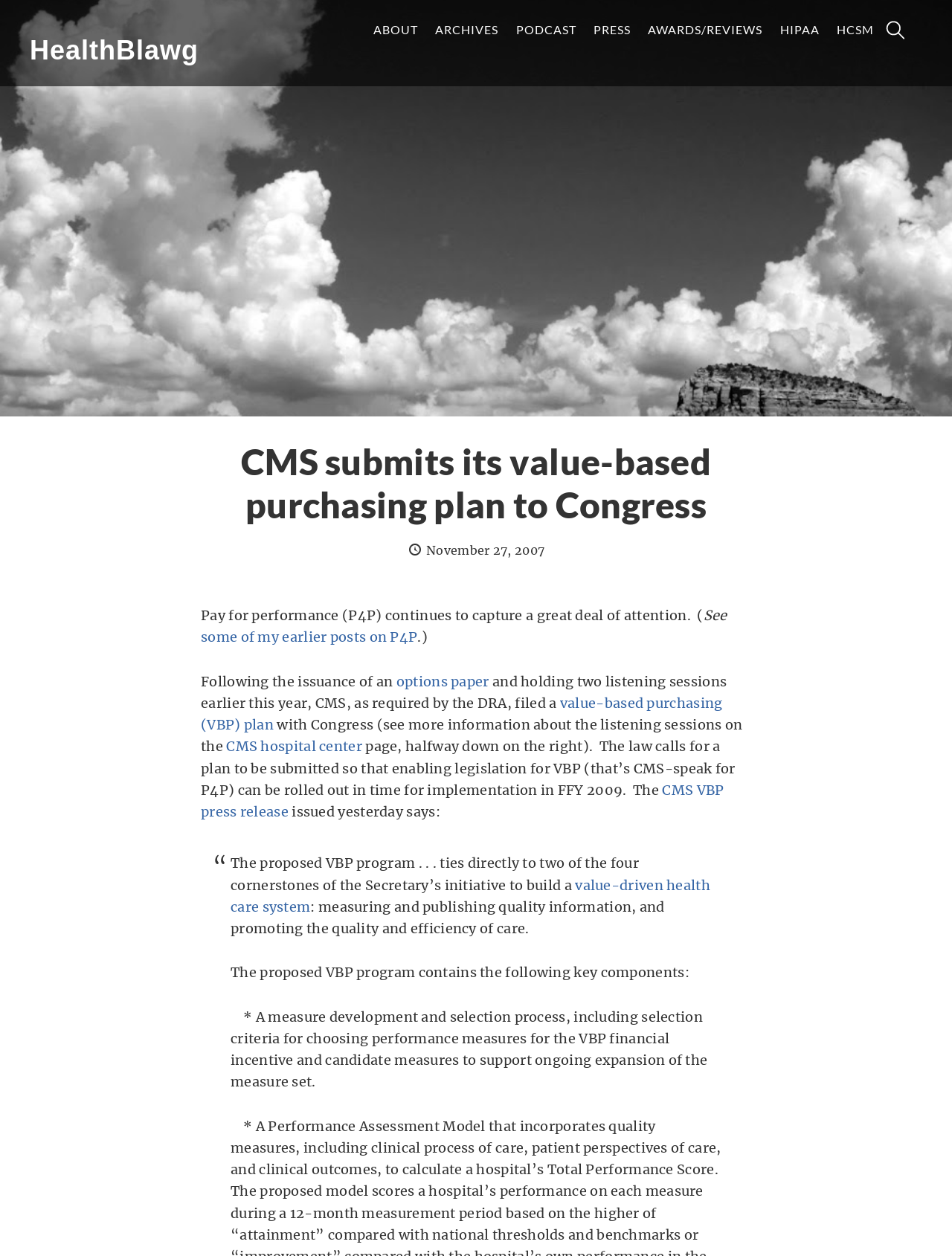What is the blog's name?
Answer the question using a single word or phrase, according to the image.

HealthBlawg